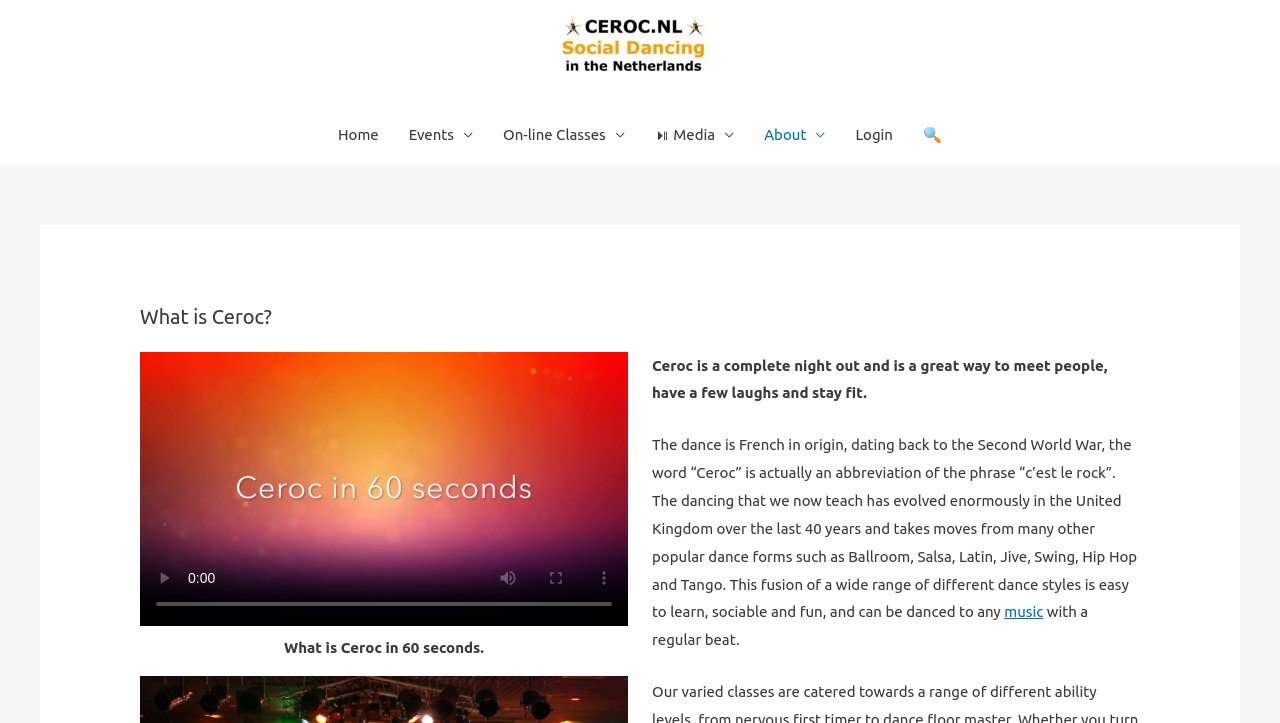Could you identify the text that serves as the heading for this webpage?

What is Ceroc?